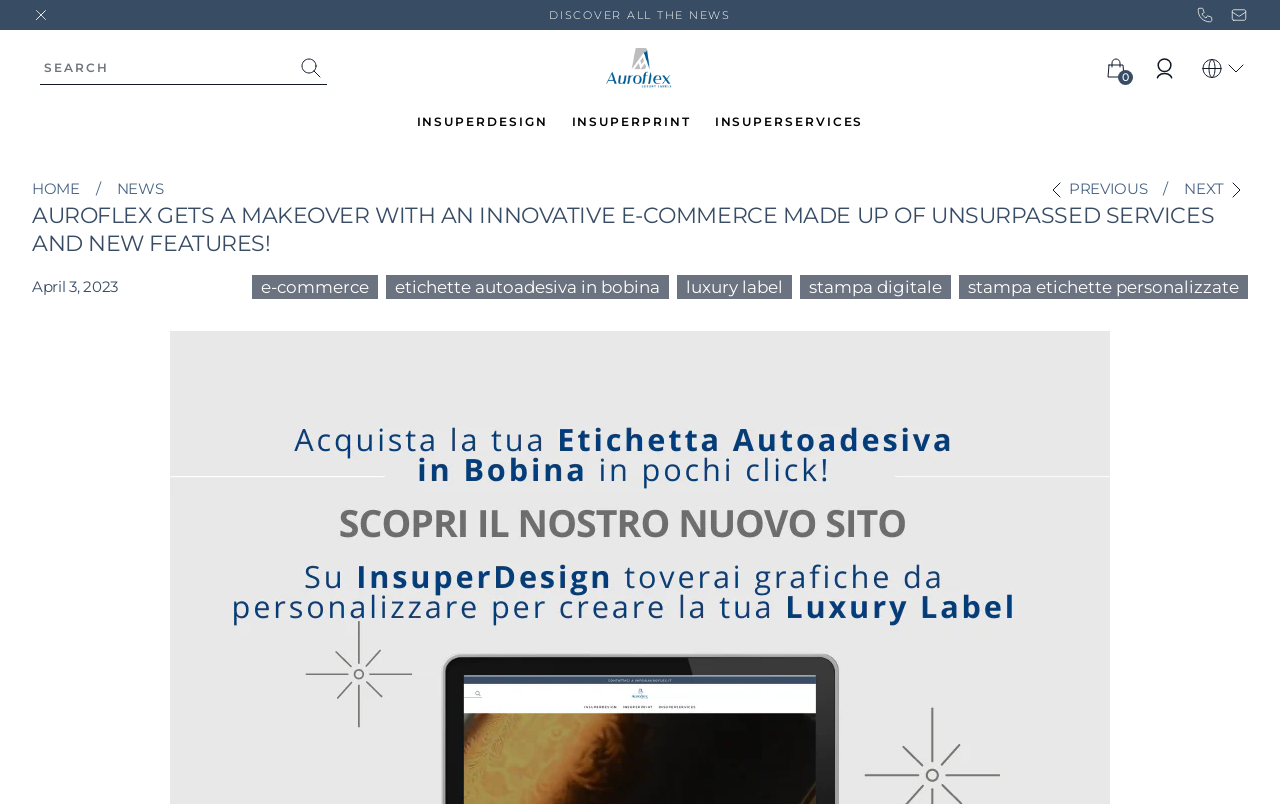Answer with a single word or phrase: 
What type of products are featured on the webpage?

Wine, oil, beer, etc.